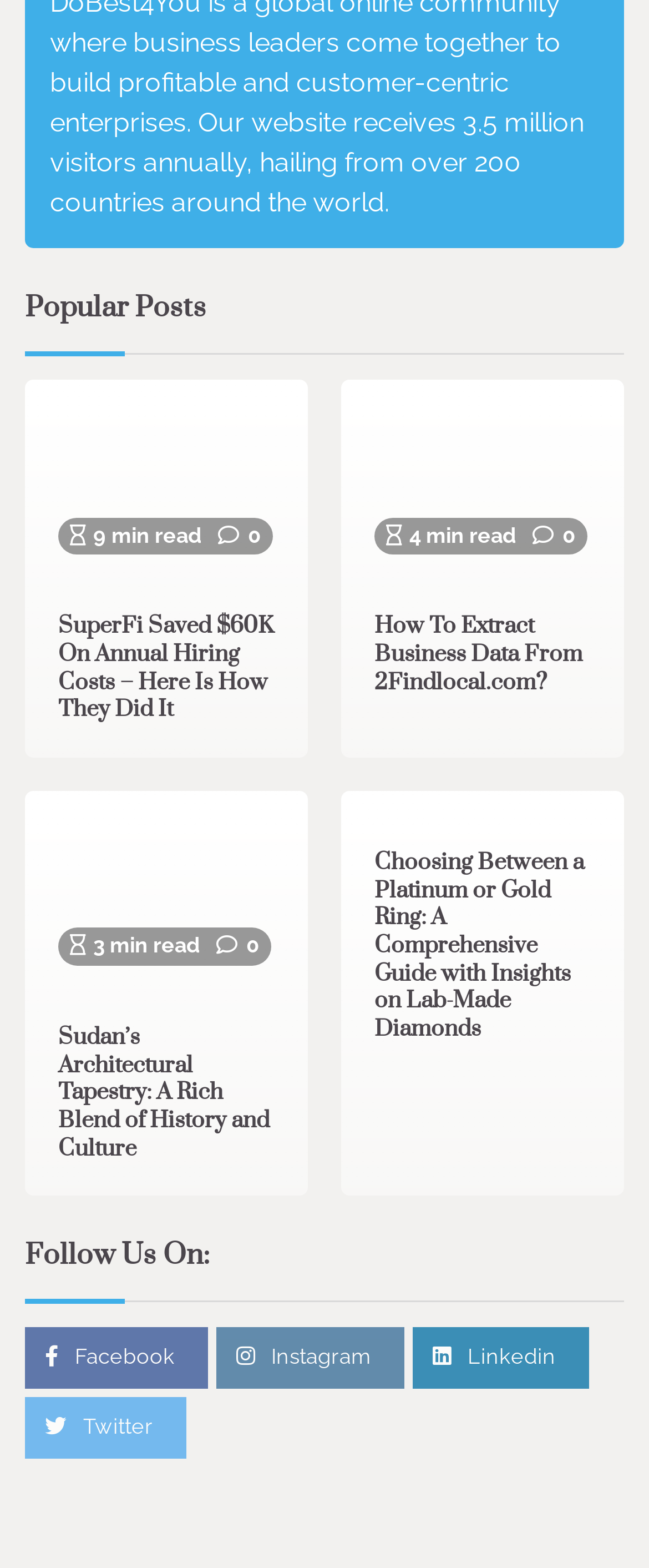Determine the bounding box coordinates for the area that needs to be clicked to fulfill this task: "Check the 'Follow Us On:' section". The coordinates must be given as four float numbers between 0 and 1, i.e., [left, top, right, bottom].

[0.038, 0.788, 0.962, 0.831]